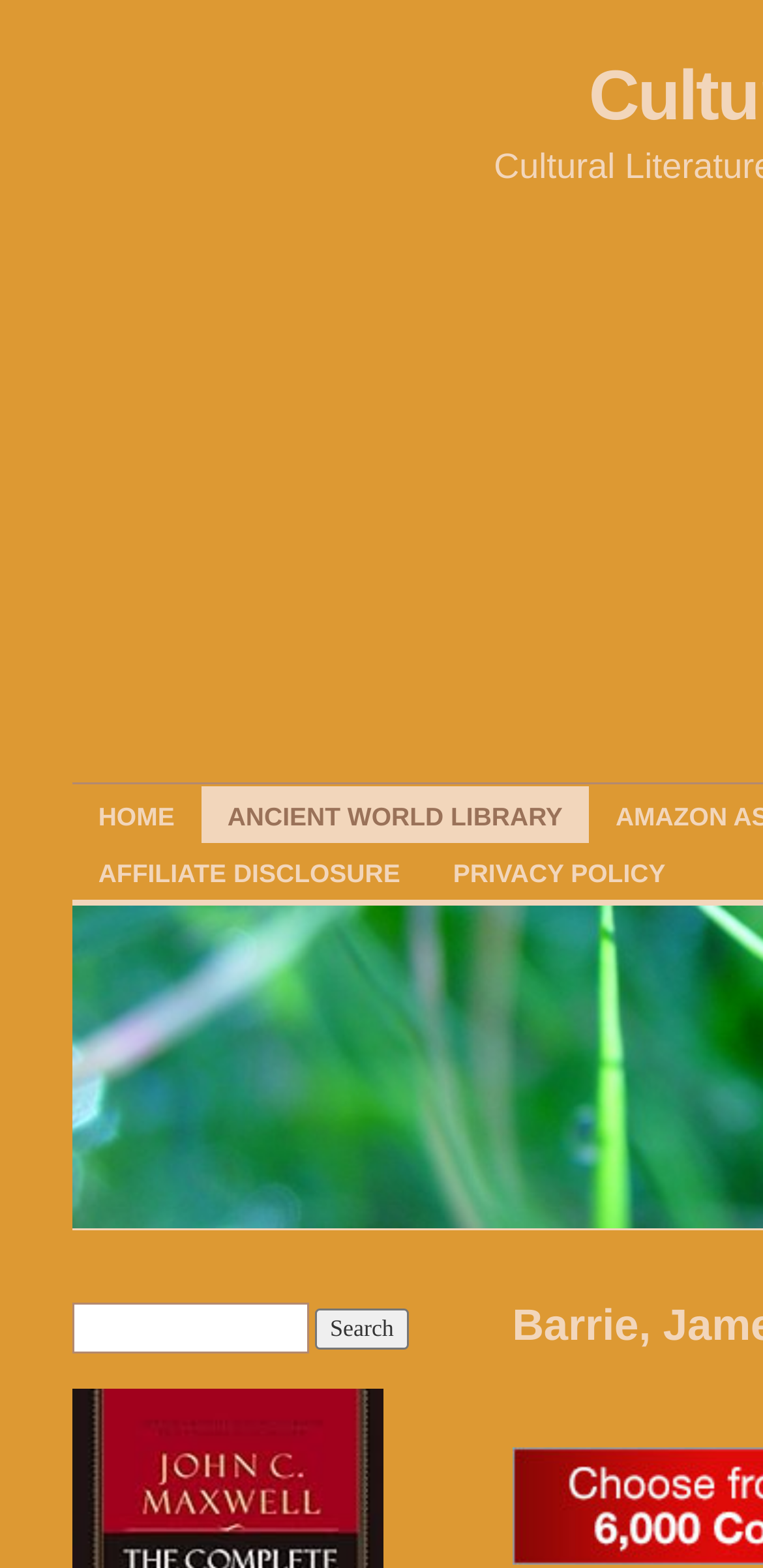Generate the text of the webpage's primary heading.

Barrie, James M.